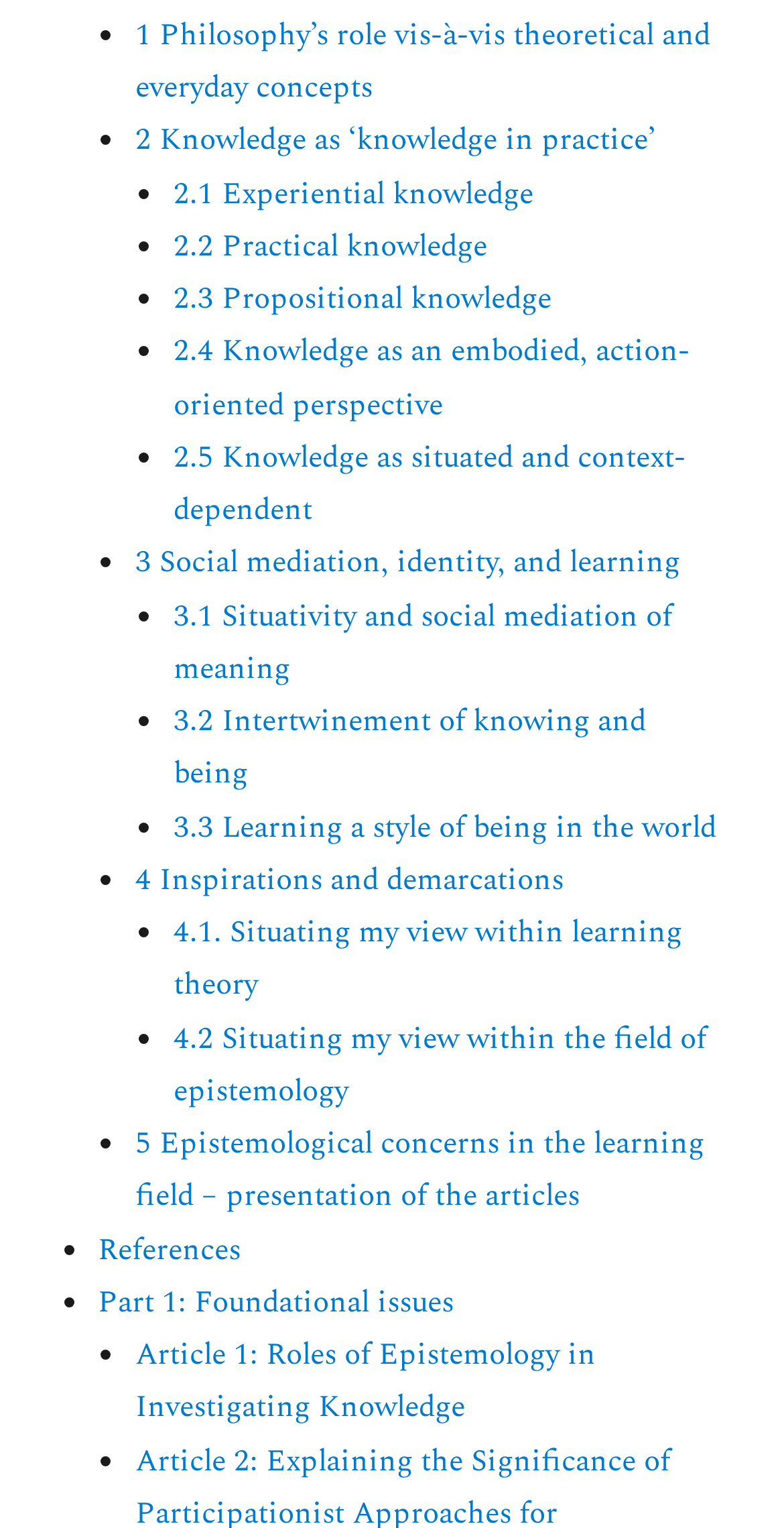Locate and provide the bounding box coordinates for the HTML element that matches this description: "References".

[0.125, 0.802, 0.307, 0.833]